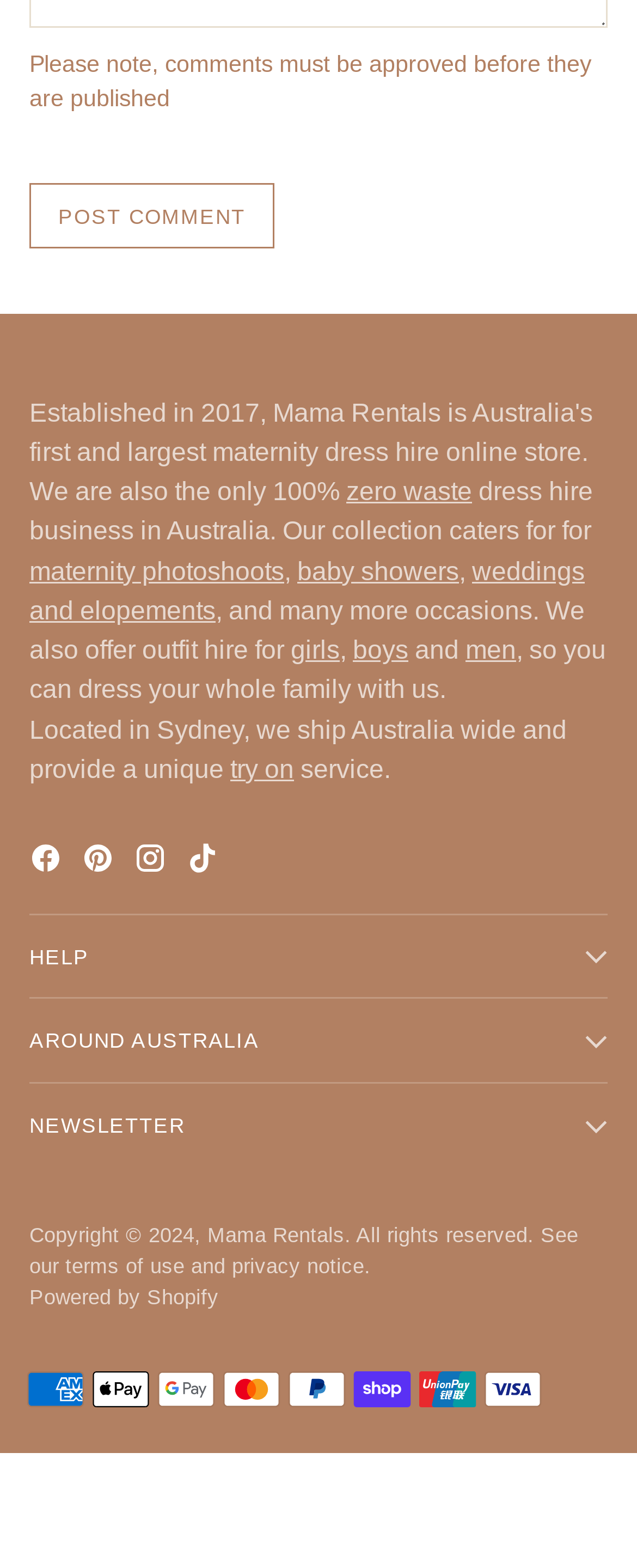Identify the bounding box for the UI element that is described as follows: "Special pages".

None